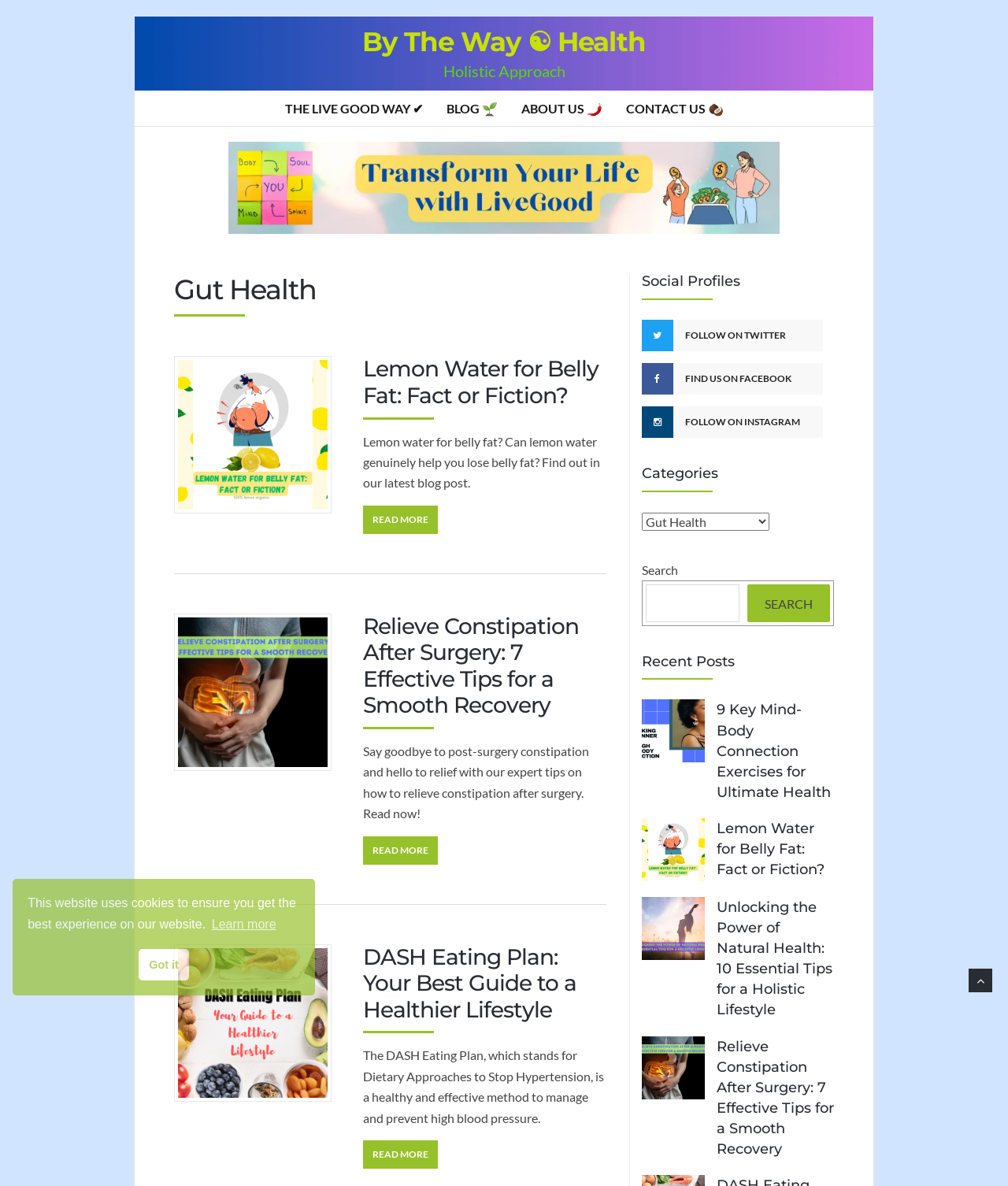How many recent posts are listed?
Observe the image and answer the question with a one-word or short phrase response.

4